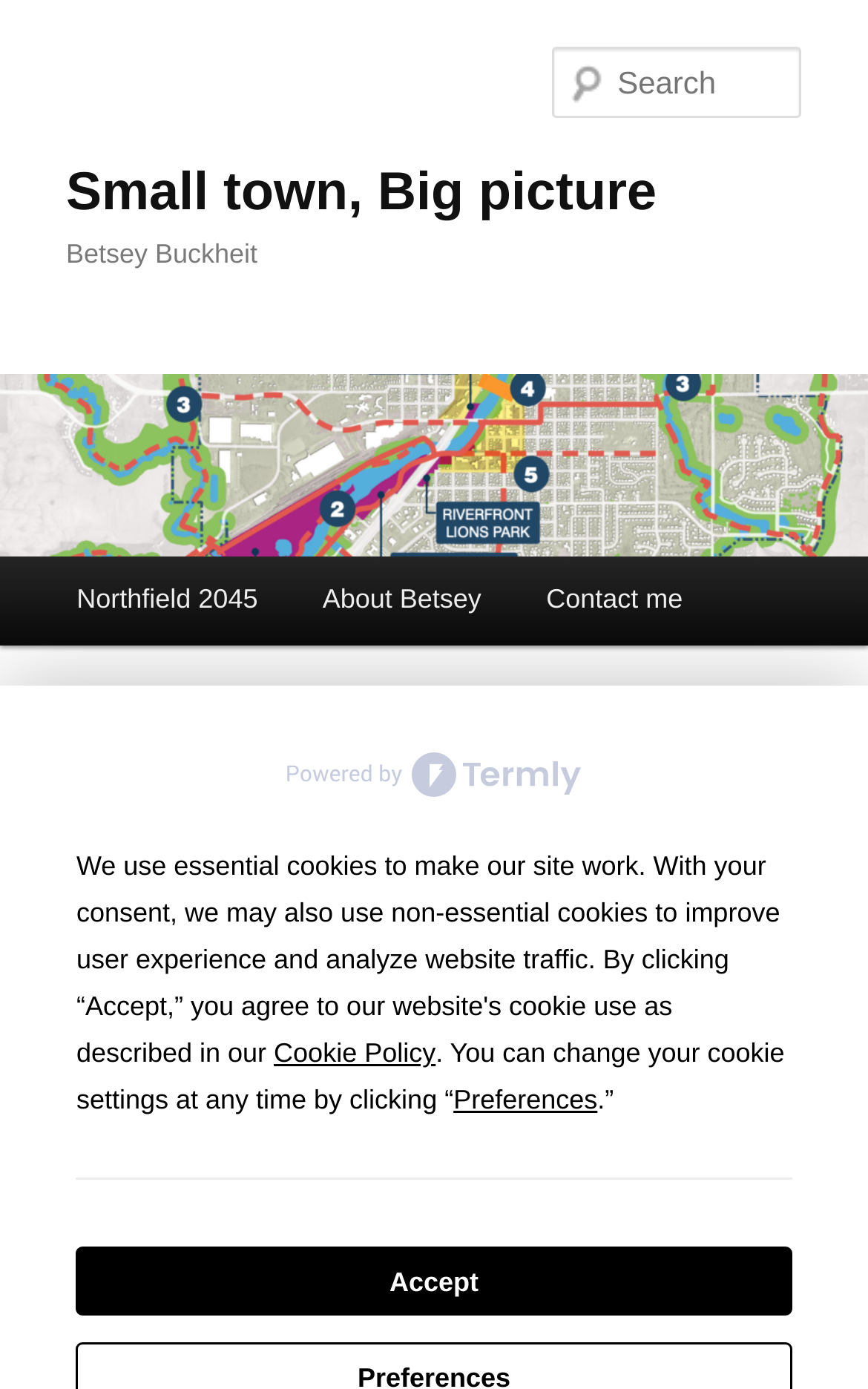Craft a detailed narrative of the webpage's structure and content.

The webpage is about "ALL the plans" and "Small town, Big picture" with a focus on Betsey Buckheit. At the top, there is a heading with the title "Small town, Big picture" and a link with the same text. Below it, there is another heading with the name "Betsey Buckheit". 

On the top-right corner, there is a search textbox labeled "Search". 

The main menu is located on the left side of the page, with links to "Northfield 2045", "About Betsey", and "Contact me". 

The main content of the page is divided into sections. The first section has a heading "ALL the plans" and a link to a description of Northfield's plans and policies. Below it, there is a paragraph of text explaining the relationship between these plans and the Comprehensive Plan. 

At the bottom of the page, there are several buttons and links related to cookie policies, including a "Cookie Policy" button, a "Preferences" button, and an "Accept" button. There is also a link to "Powered by Termly" with an accompanying image.